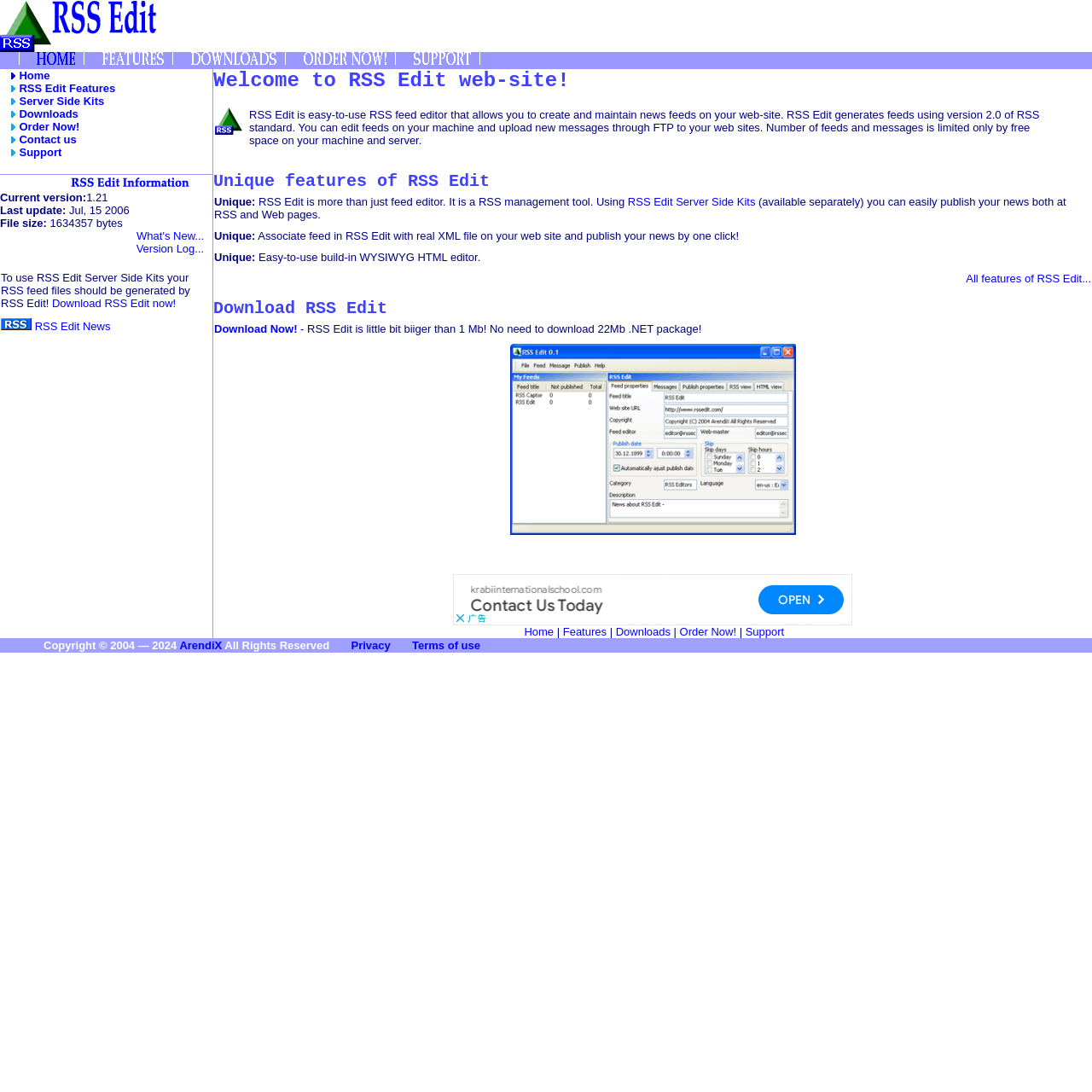Please provide a one-word or short phrase answer to the question:
What is the name of the RSS editor?

RSS Edit